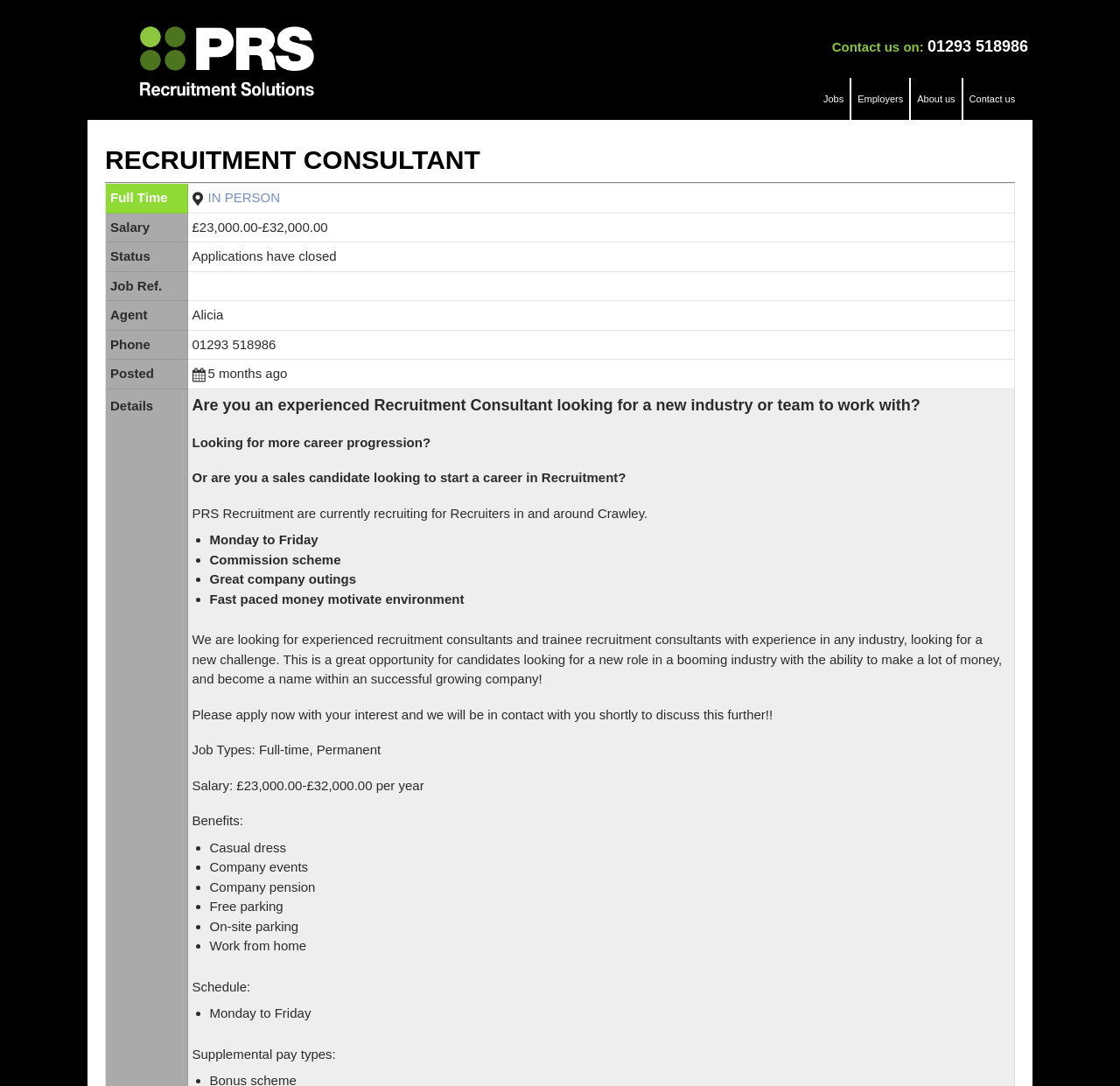Reply to the question with a brief word or phrase: What is the salary range for this job?

£23,000.00-£32,000.00